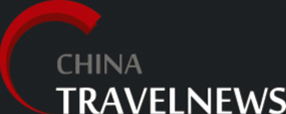Provide a single word or phrase answer to the question: 
What is the background color of the logo?

Dark shade